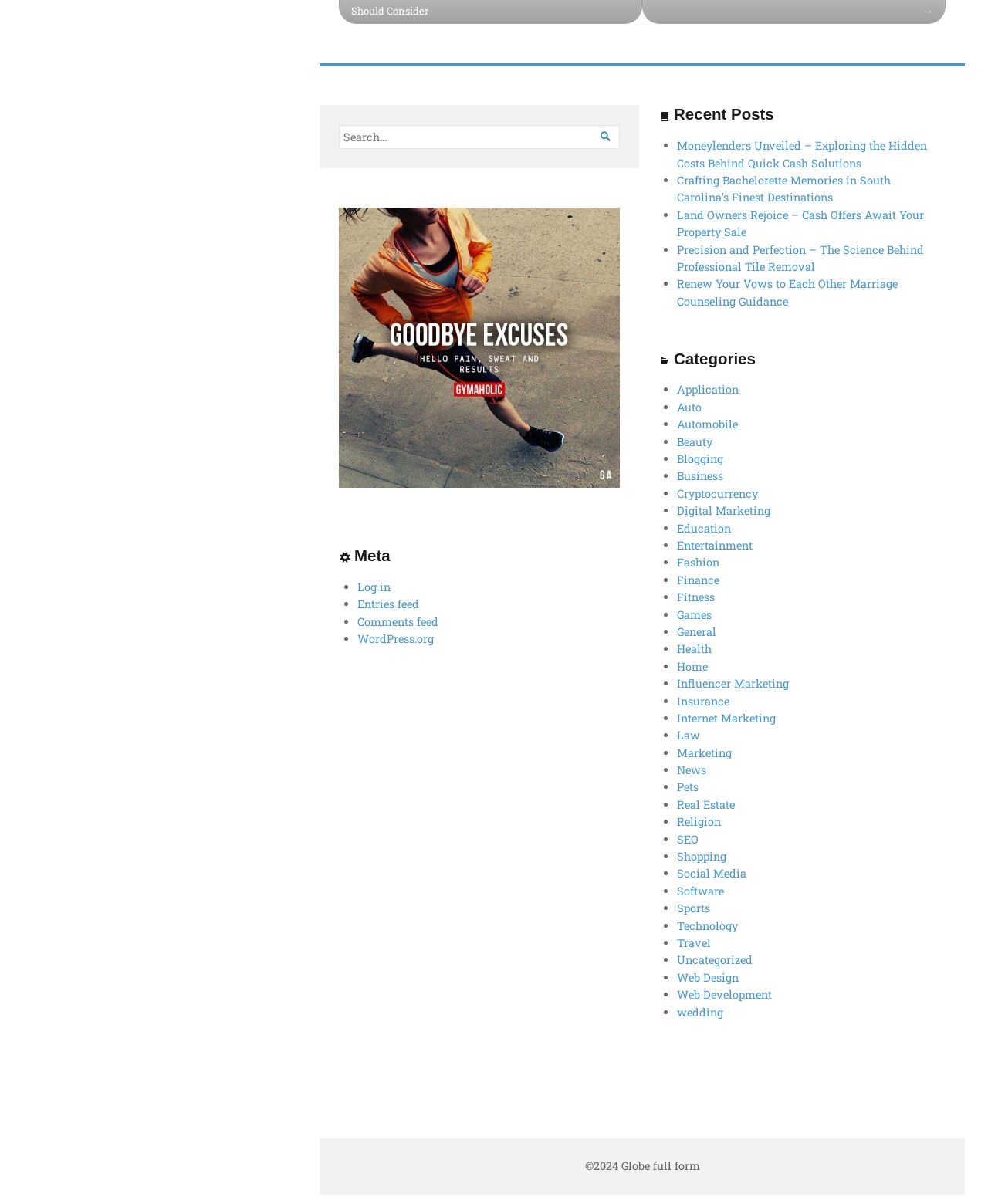What is the title of the second recent post?
Please look at the screenshot and answer in one word or a short phrase.

Crafting Bachelorette Memories in South Carolina’s Finest Destinations